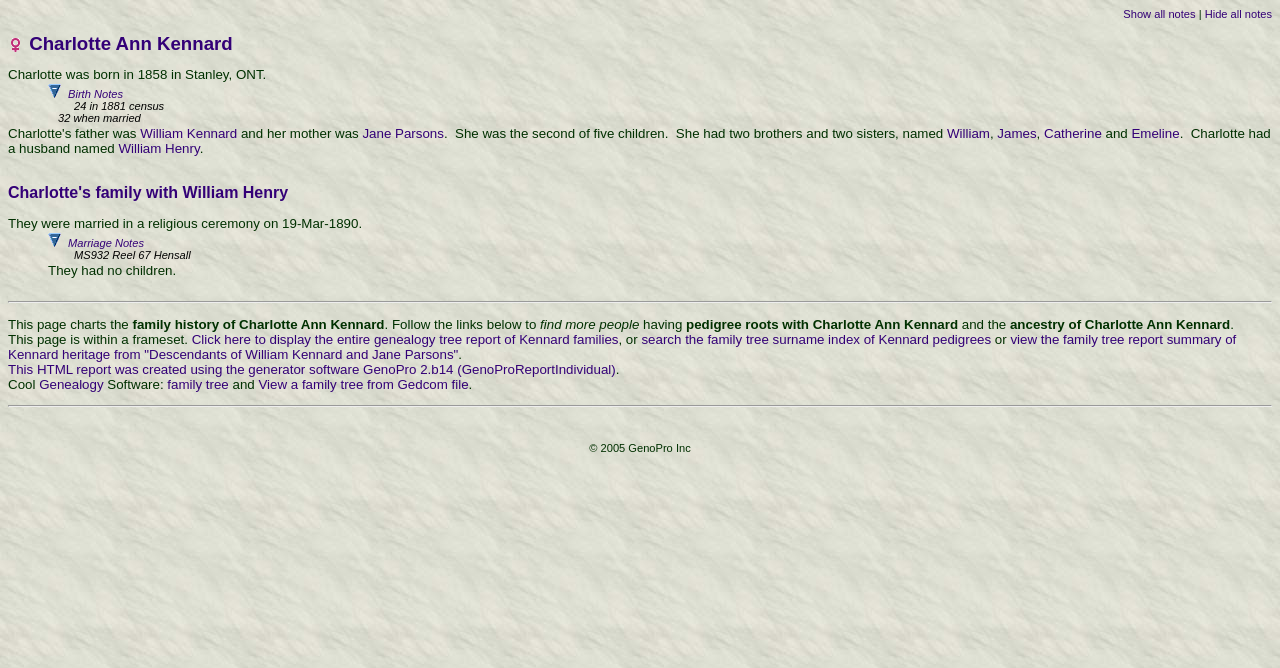Determine the bounding box coordinates for the HTML element mentioned in the following description: "Hide all notes". The coordinates should be a list of four floats ranging from 0 to 1, represented as [left, top, right, bottom].

[0.941, 0.012, 0.994, 0.03]